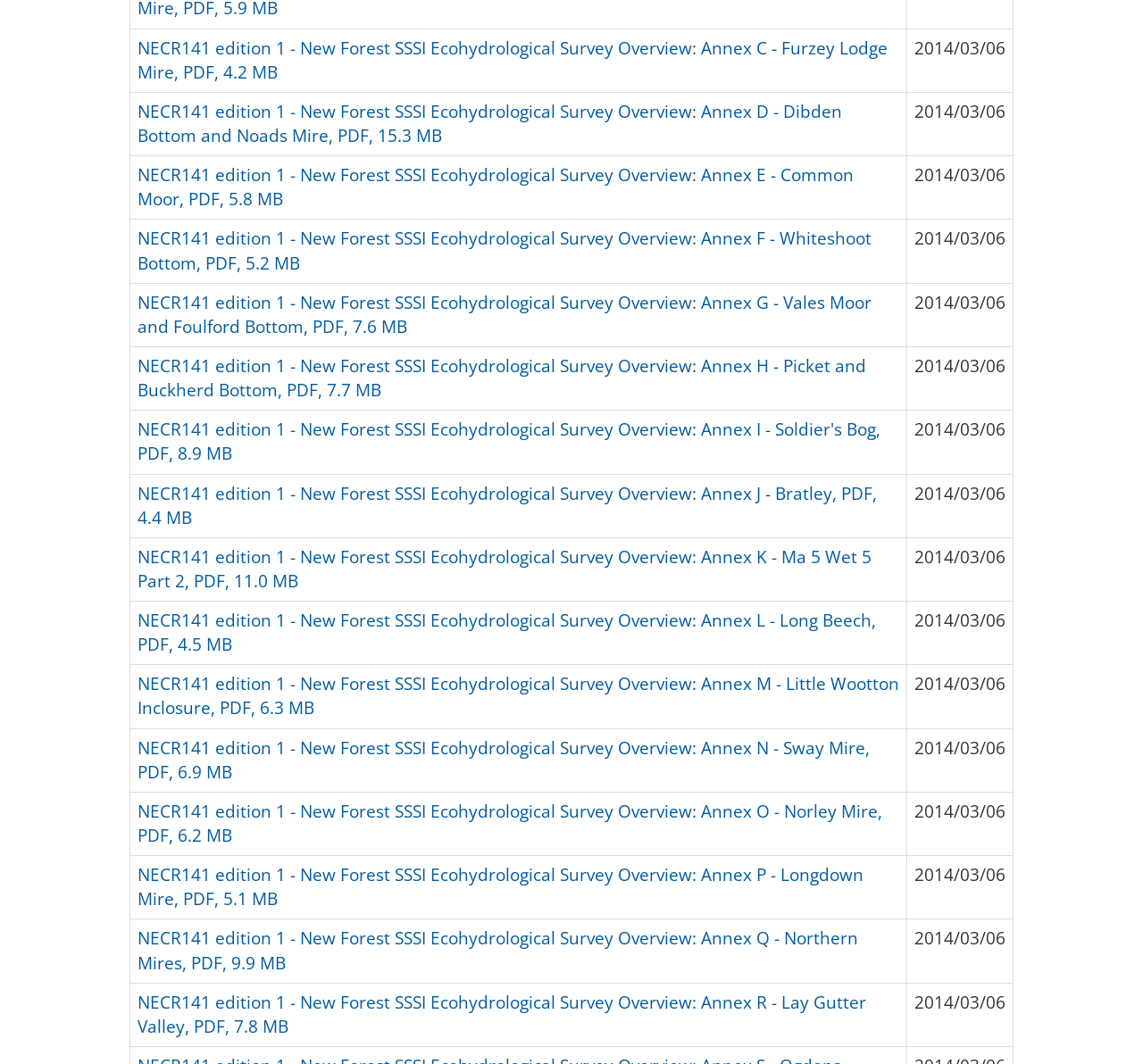Answer the question in a single word or phrase:
How many rows are there in the table?

17